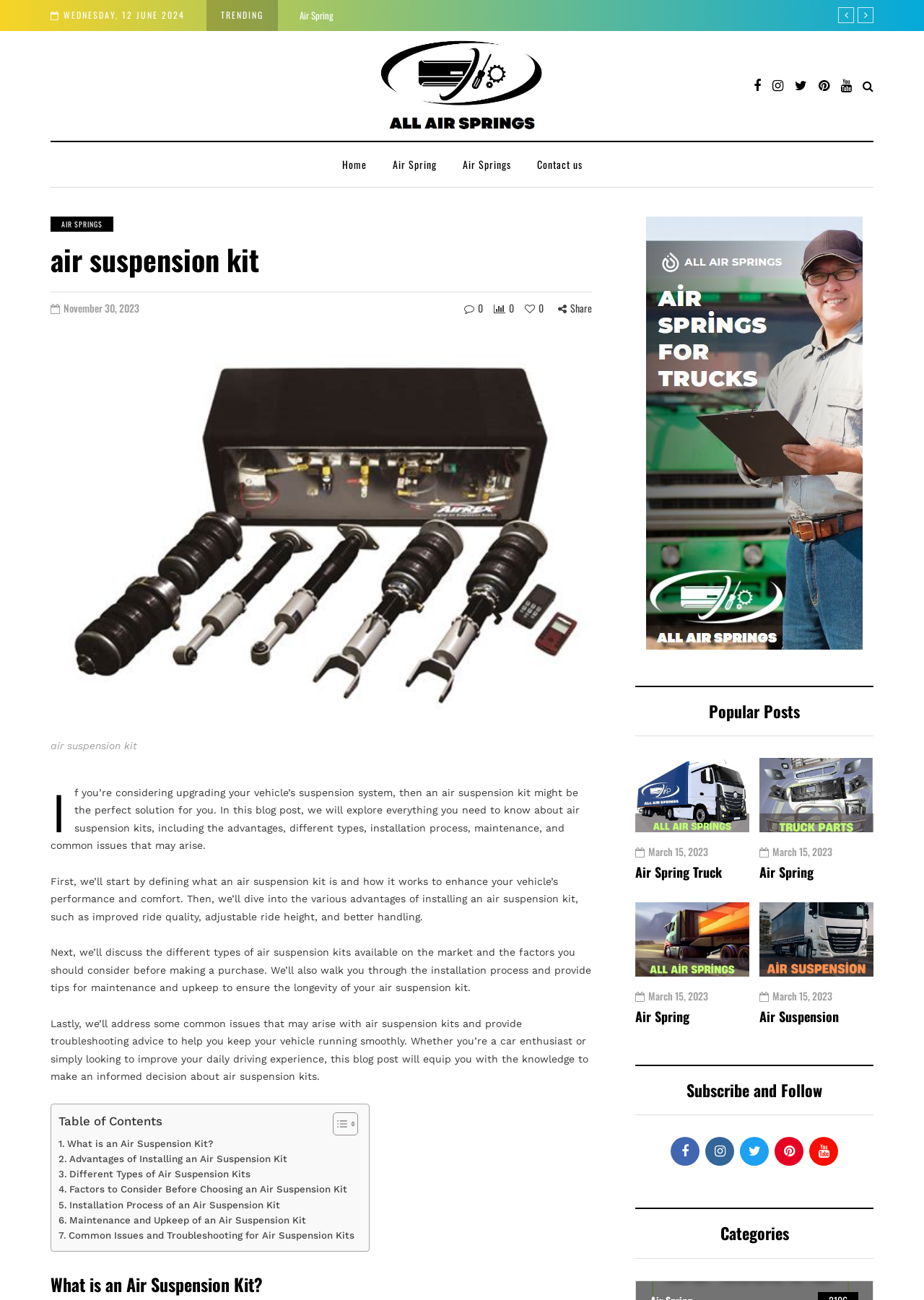Find and extract the text of the primary heading on the webpage.

air suspension kit